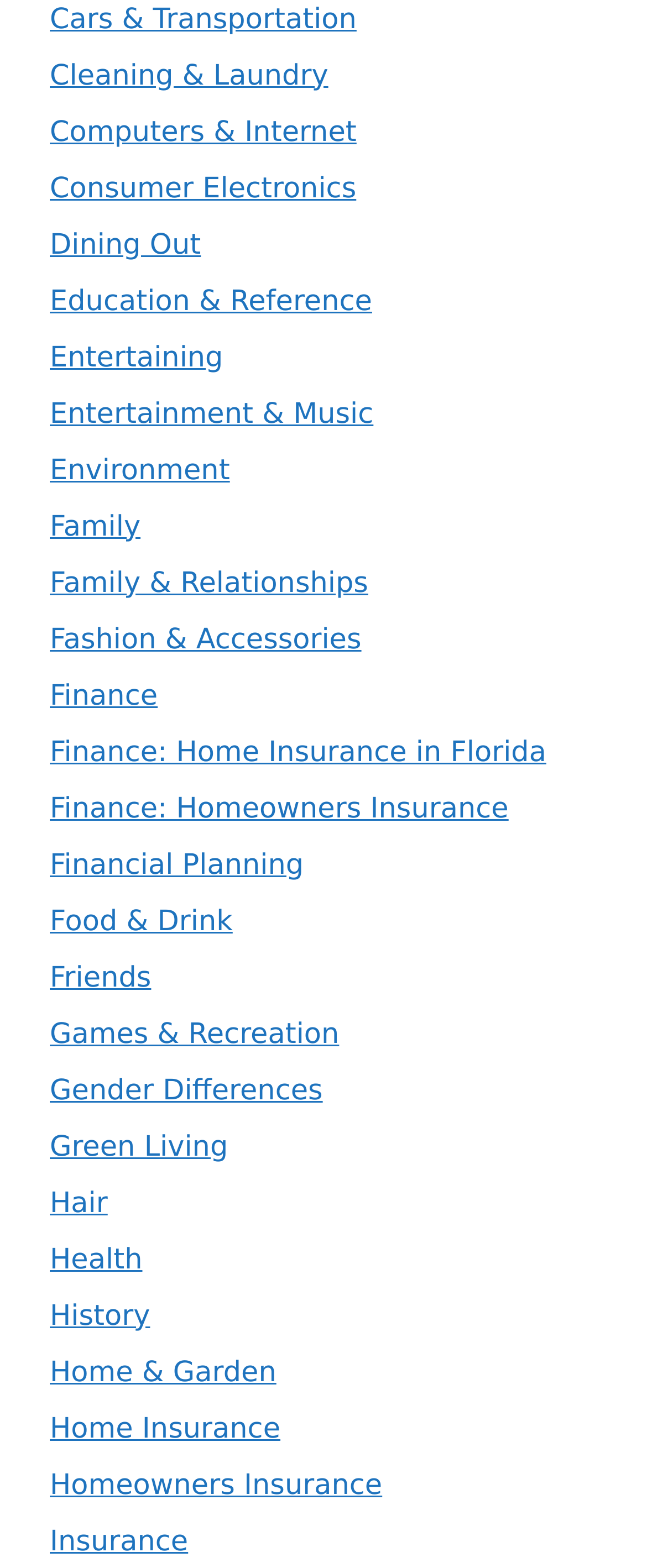What is the category that comes after 'Entertaining'?
Please answer the question with a single word or phrase, referencing the image.

Entertainment & Music